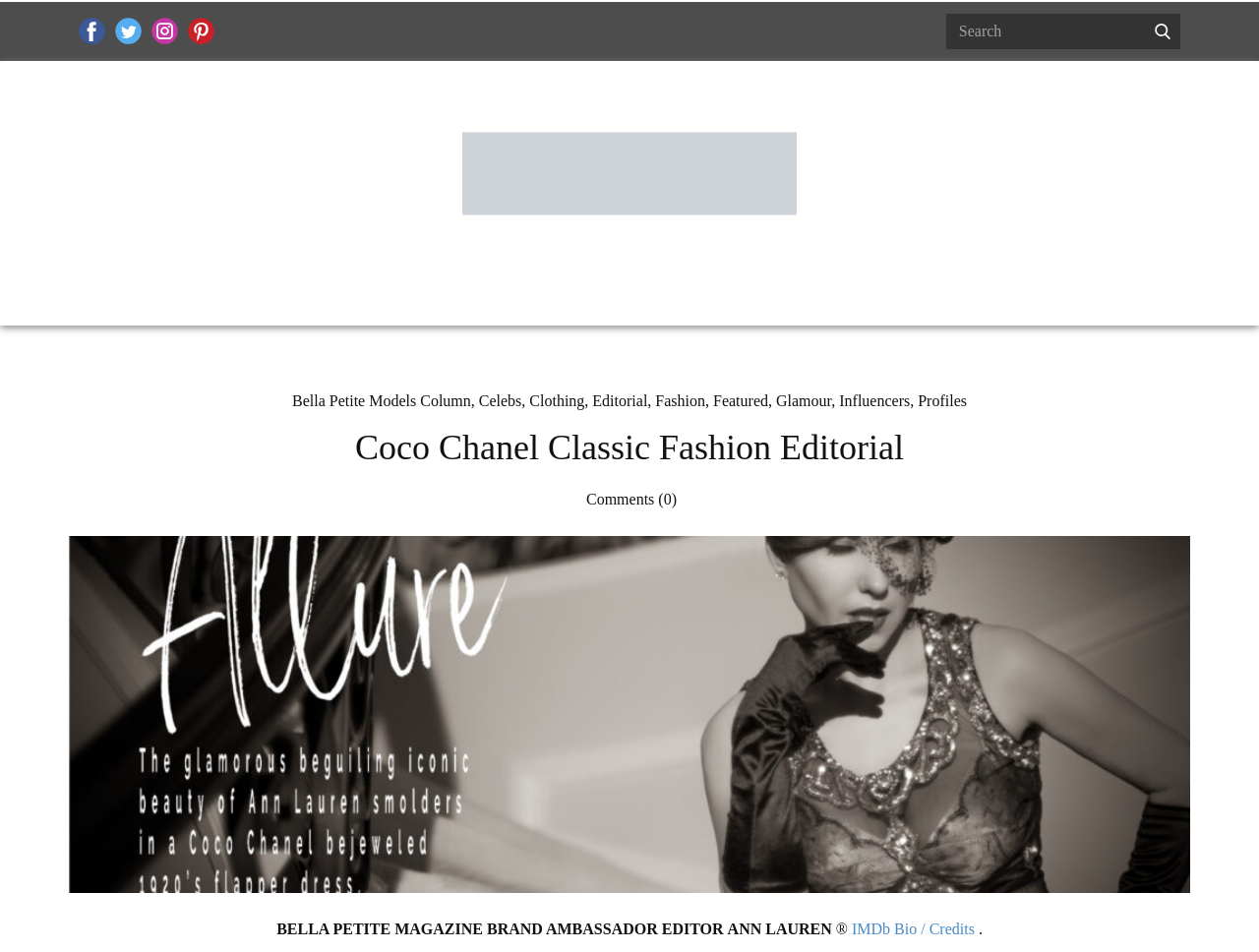What is the position of the search box on the page?
Using the image provided, answer with just one word or phrase.

Top right